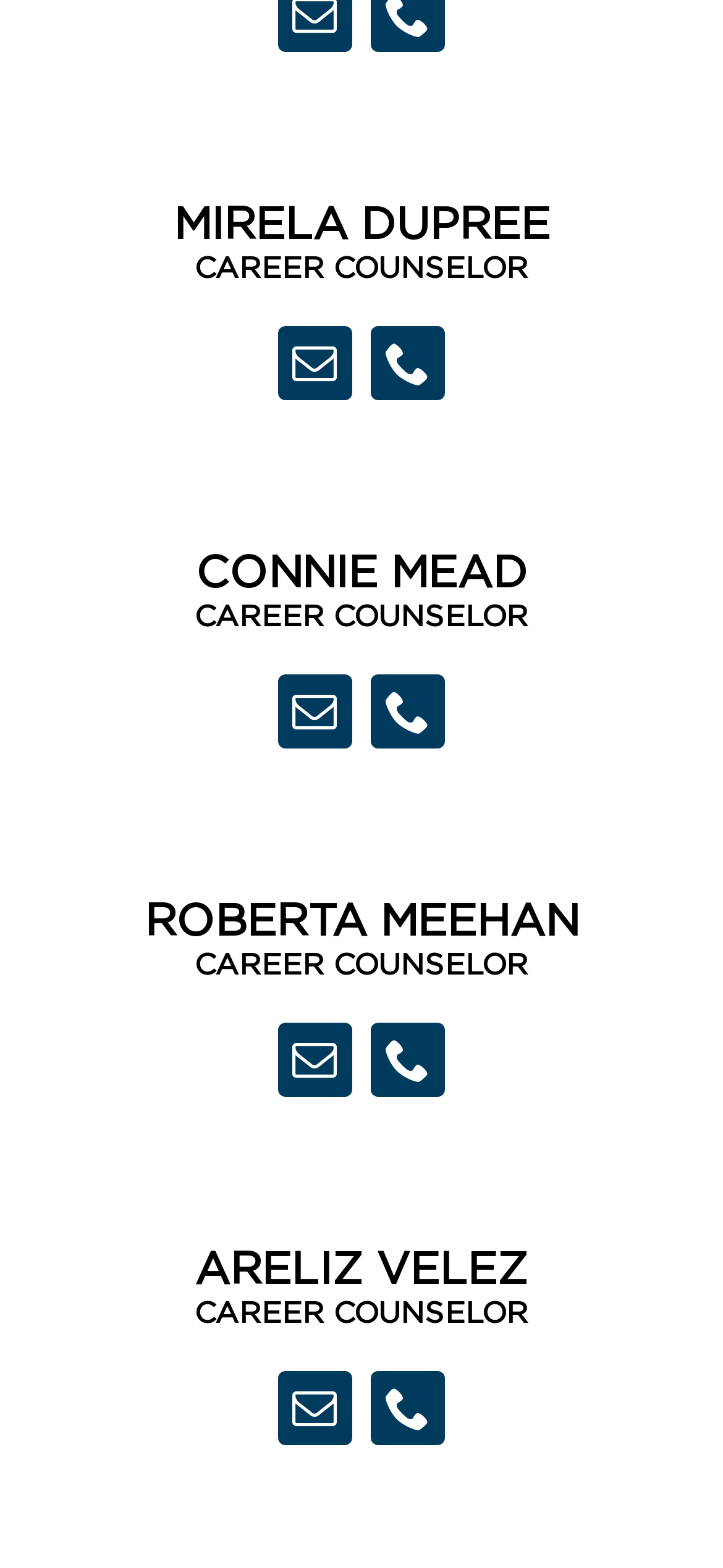Please locate the clickable area by providing the bounding box coordinates to follow this instruction: "Contact Areliz Velez via phone".

[0.513, 0.874, 0.616, 0.921]